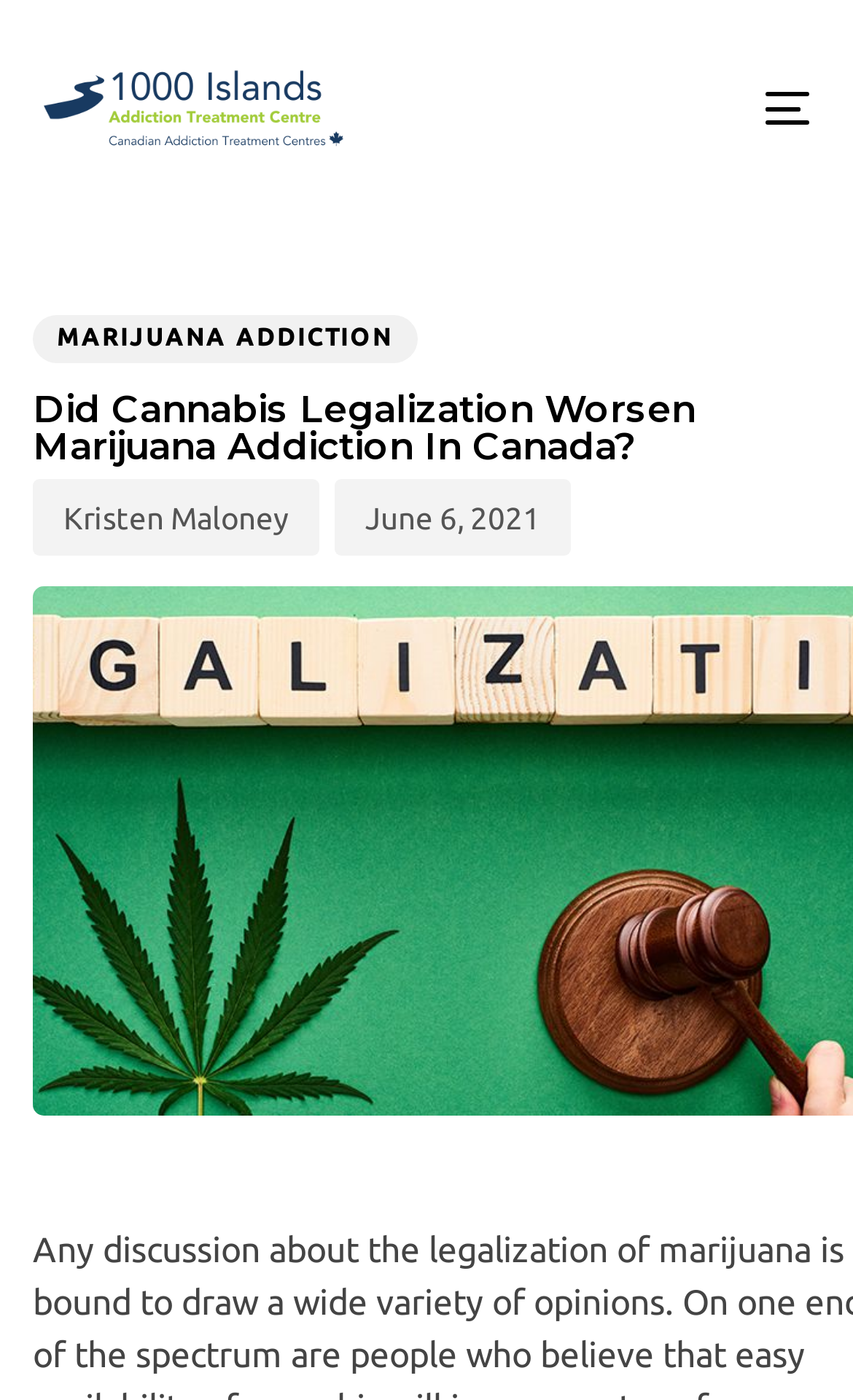Answer the question in a single word or phrase:
What is the purpose of the button at the top right corner?

Toggle navigation